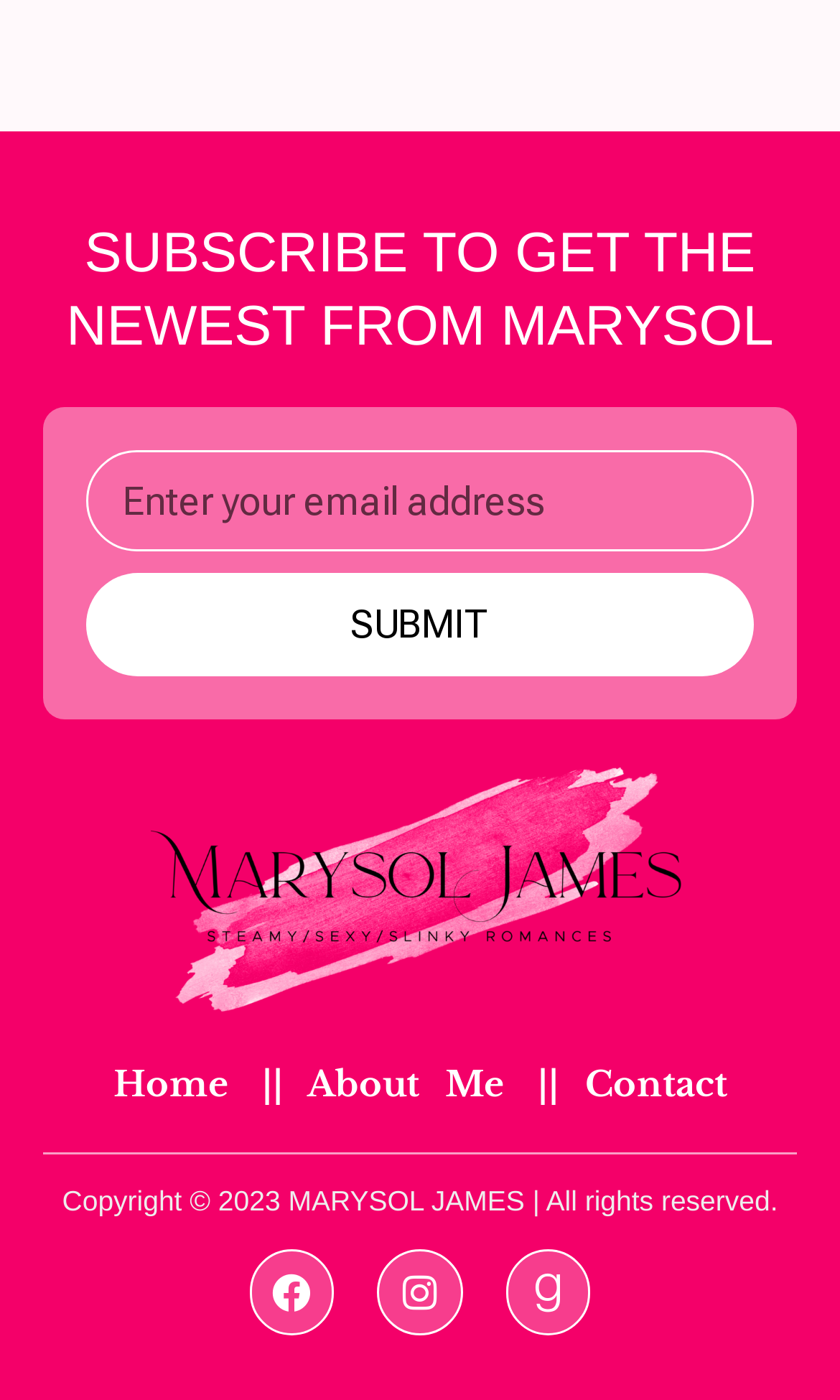Identify the bounding box coordinates for the element you need to click to achieve the following task: "Follow MARYSOL JAMES on Facebook". The coordinates must be four float values ranging from 0 to 1, formatted as [left, top, right, bottom].

[0.296, 0.892, 0.398, 0.953]